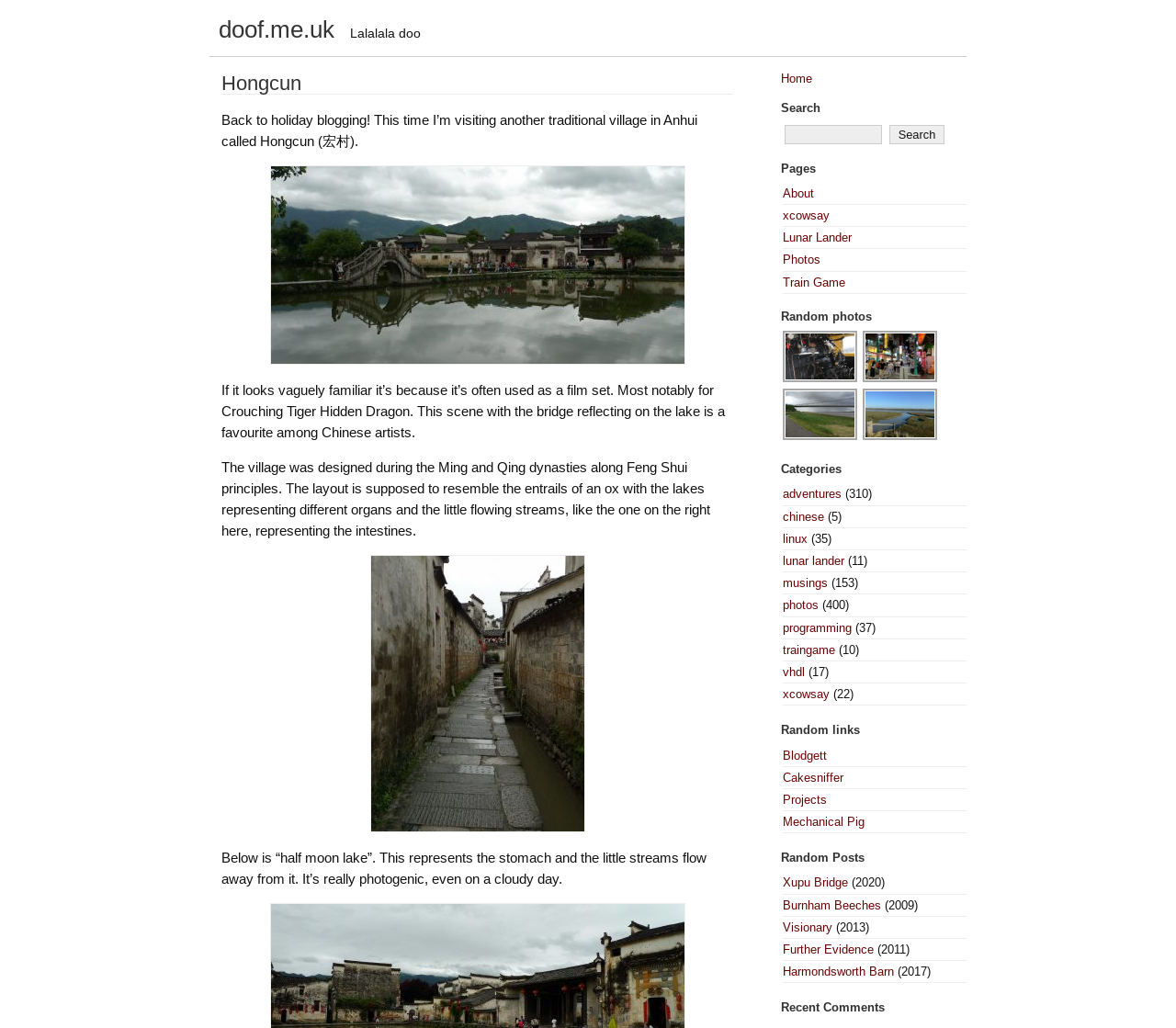Please locate the bounding box coordinates of the element's region that needs to be clicked to follow the instruction: "search for something". The bounding box coordinates should be provided as four float numbers between 0 and 1, i.e., [left, top, right, bottom].

[0.667, 0.121, 0.75, 0.14]